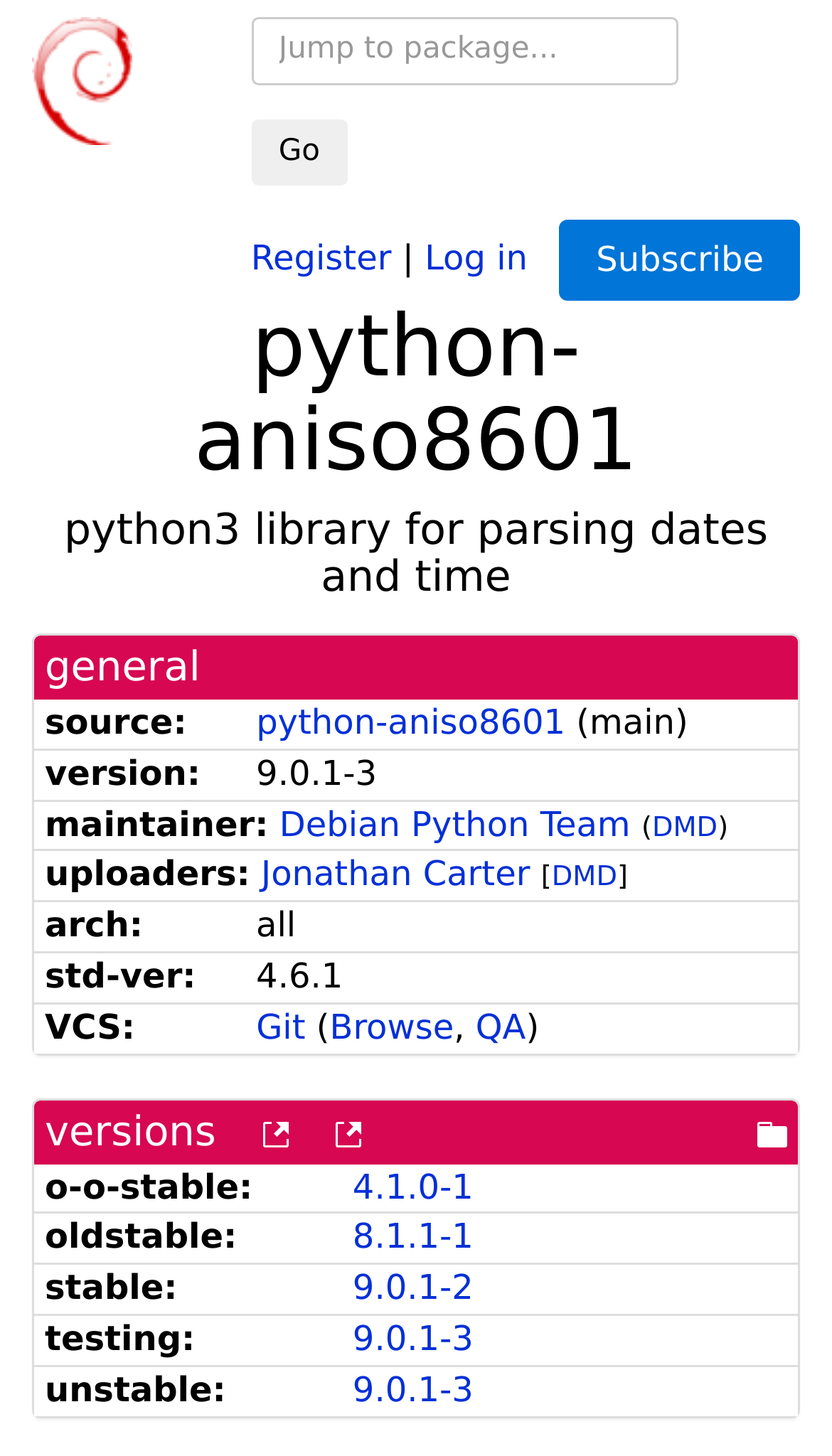Pinpoint the bounding box coordinates of the clickable element to carry out the following instruction: "View package versions."

[0.424, 0.801, 0.569, 0.829]